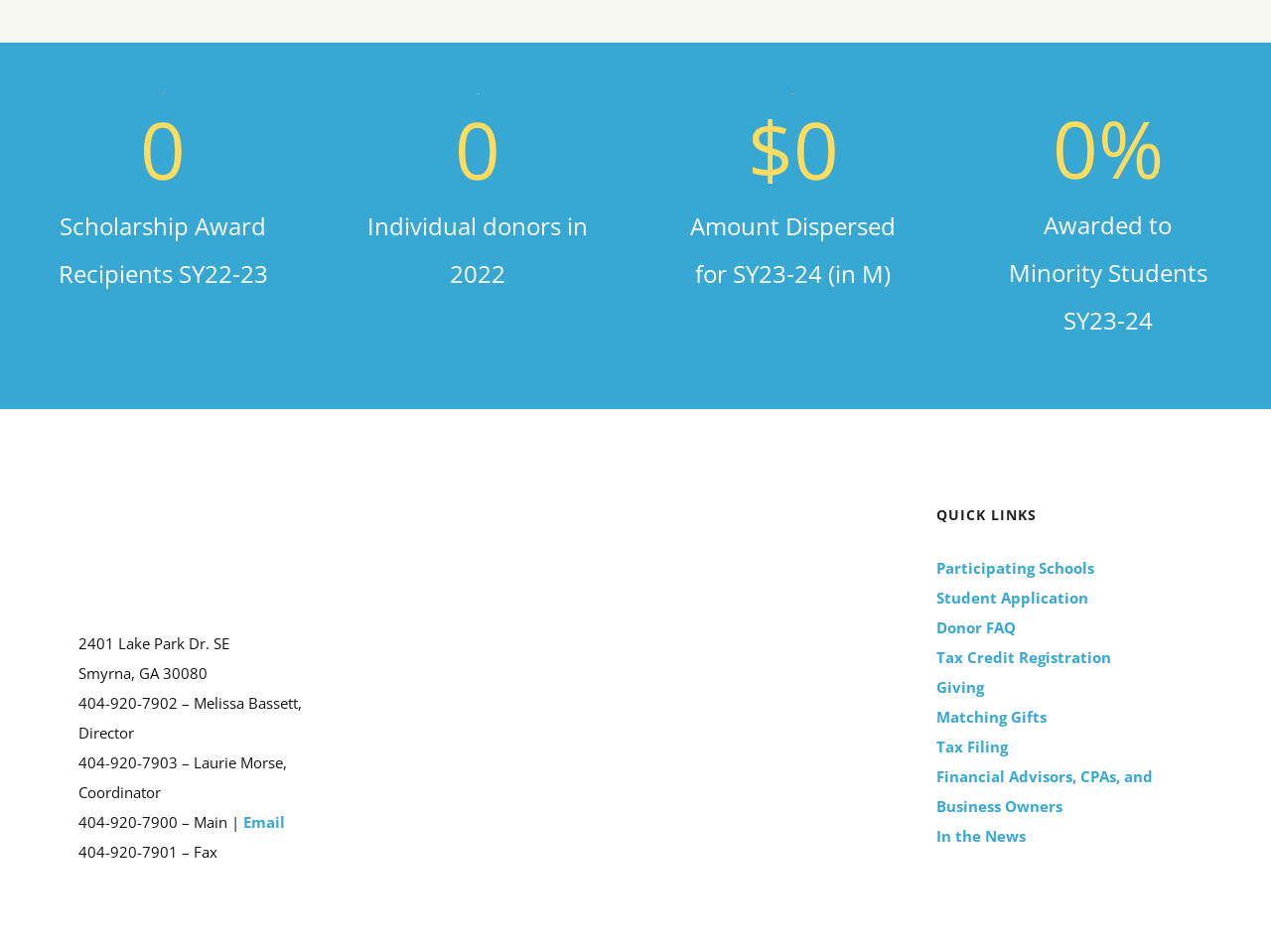Using the element description provided, determine the bounding box coordinates in the format (top-left x, top-left y, bottom-right x, bottom-right y). Ensure that all values are floating point numbers between 0 and 1. Element description: Giving

[0.737, 0.706, 0.938, 0.737]